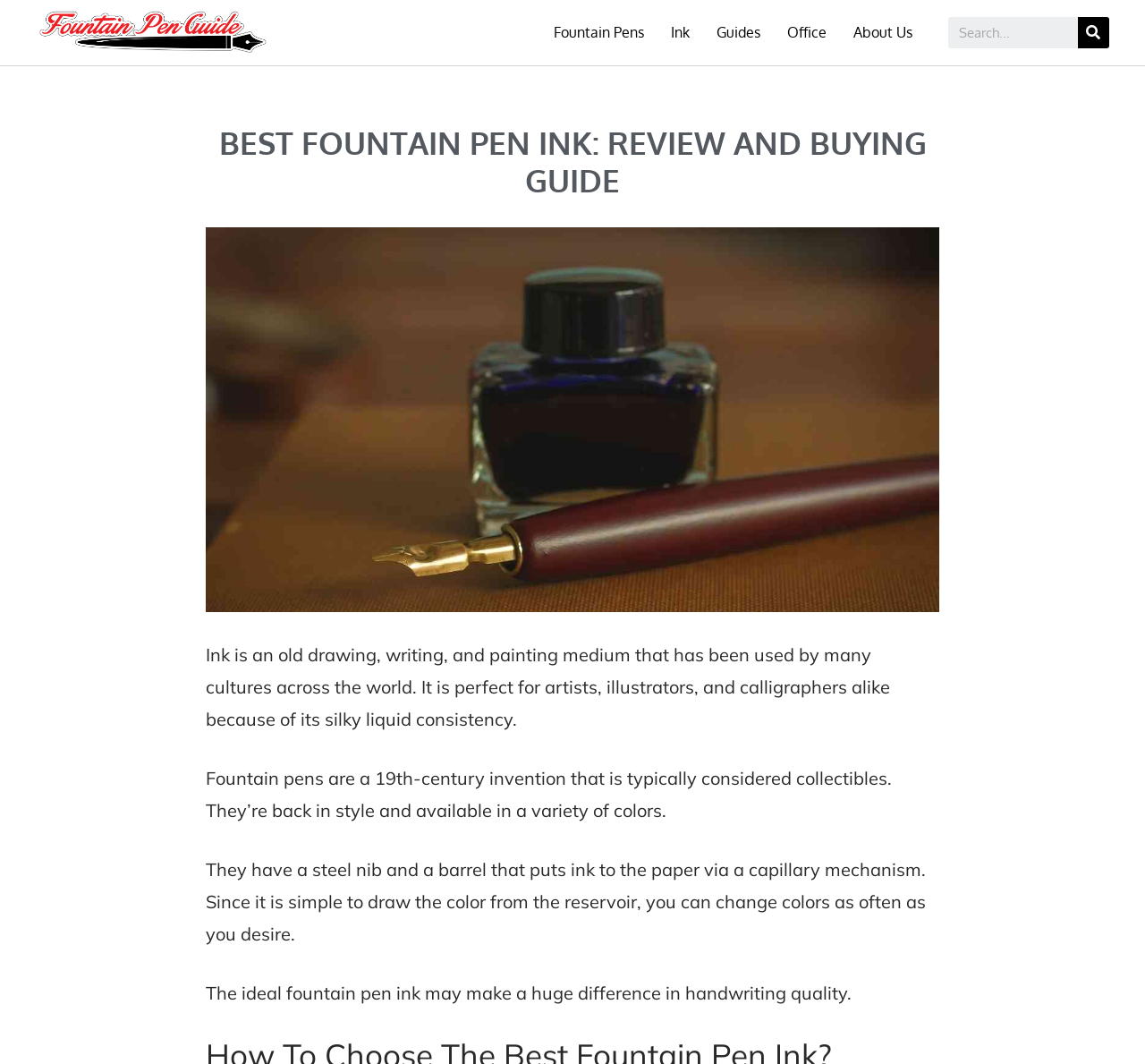Using the description: "parent_node: Search name="s" placeholder="Search..." title="Search"", identify the bounding box of the corresponding UI element in the screenshot.

[0.828, 0.016, 0.941, 0.045]